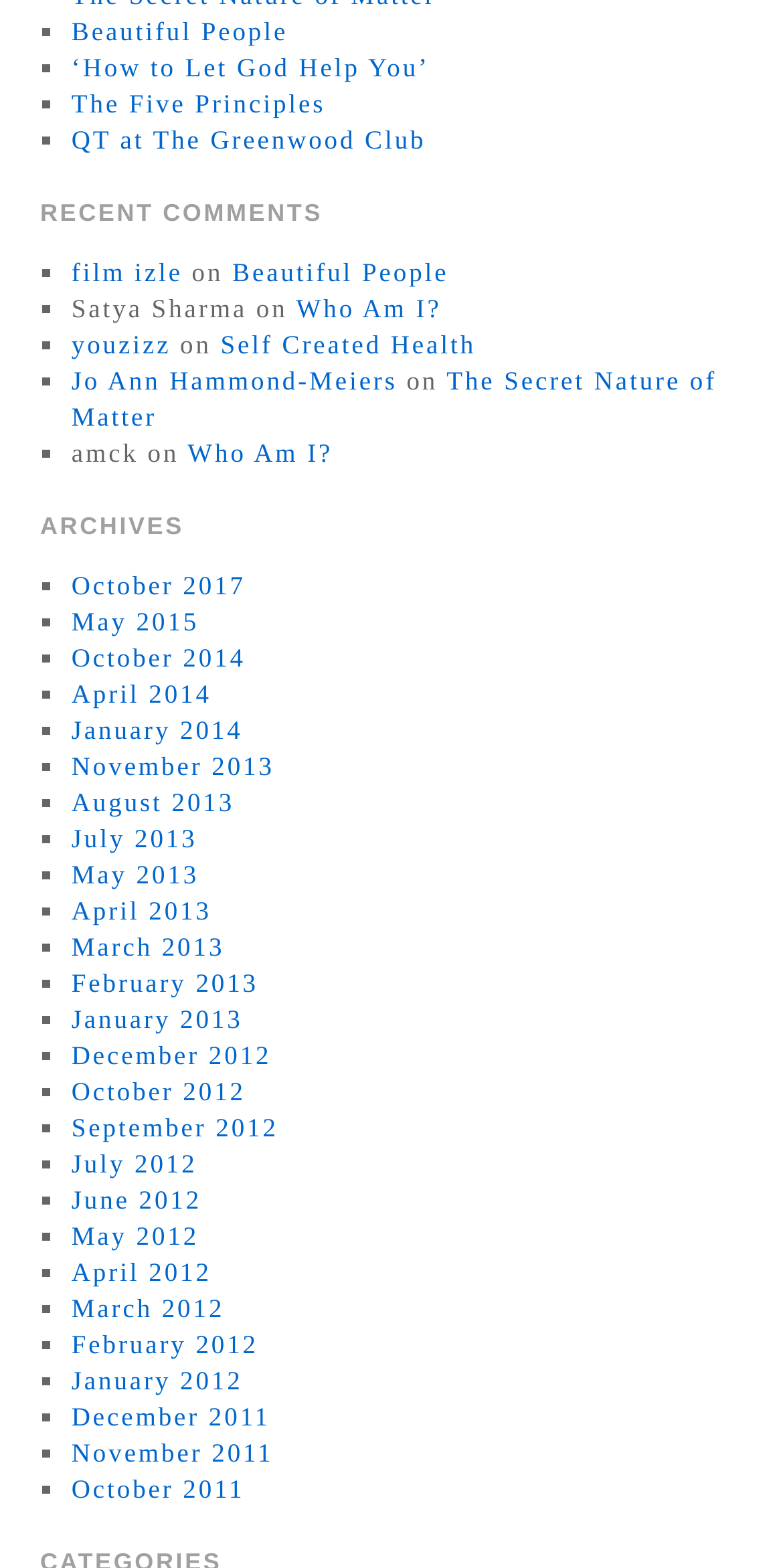Find the bounding box coordinates of the element you need to click on to perform this action: 'click on 'Beautiful People''. The coordinates should be represented by four float values between 0 and 1, in the format [left, top, right, bottom].

[0.091, 0.01, 0.368, 0.03]